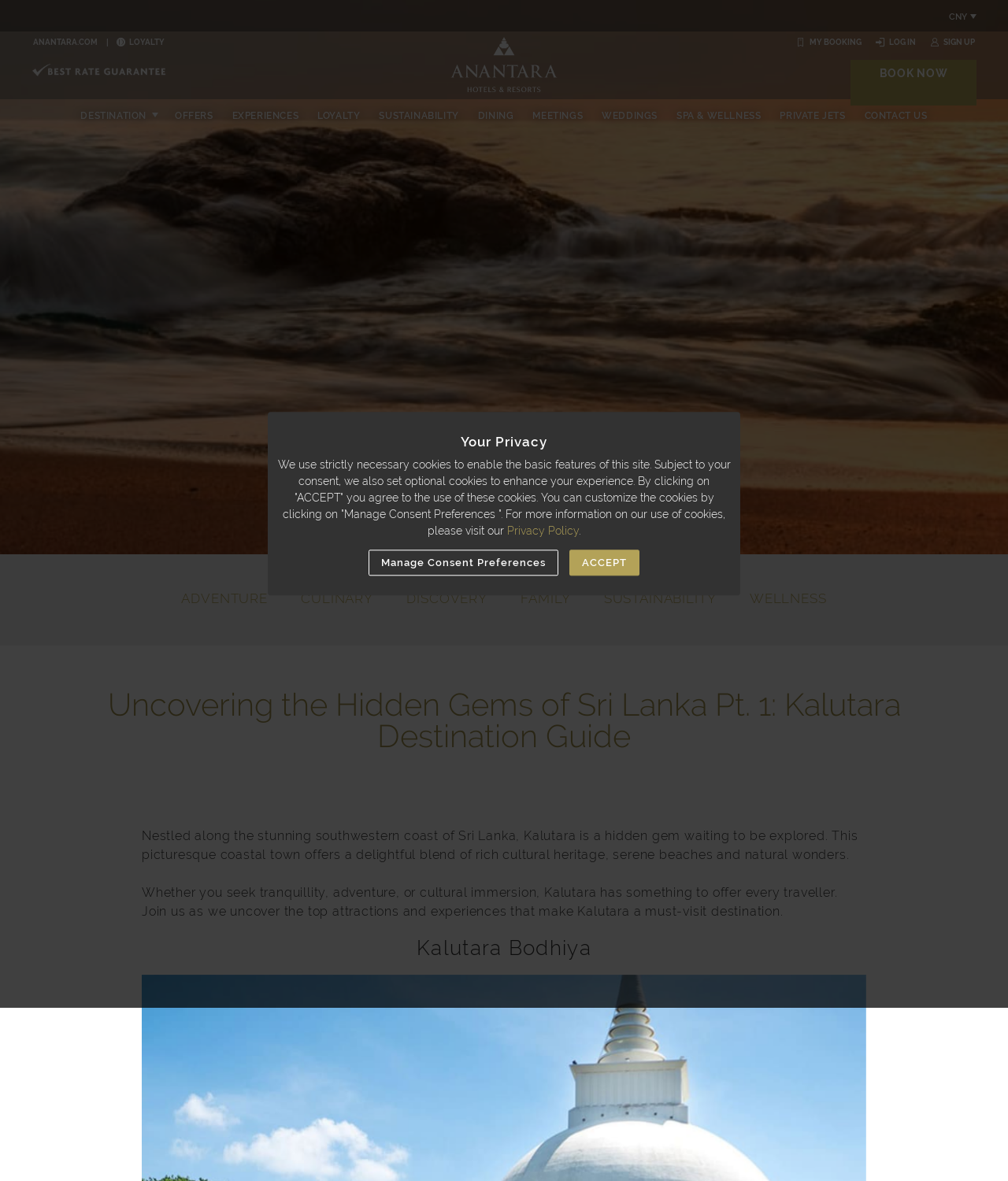Please provide the bounding box coordinates for the element that needs to be clicked to perform the instruction: "Explore the 'ADVENTURE' experience". The coordinates must consist of four float numbers between 0 and 1, formatted as [left, top, right, bottom].

[0.18, 0.493, 0.266, 0.521]